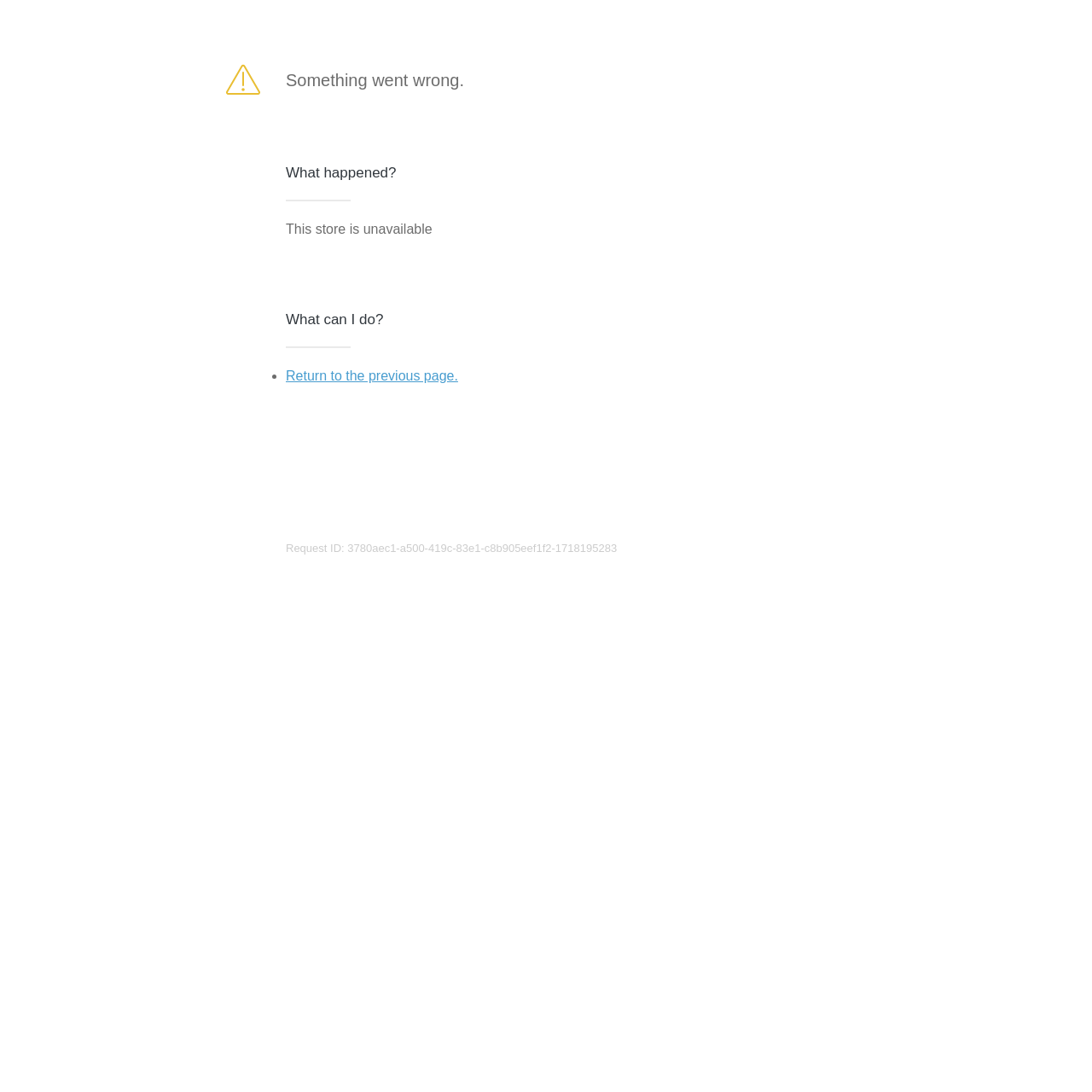What is the request ID displayed on the page?
Please answer using one word or phrase, based on the screenshot.

3780aec1-a500-419c-83e1-c8b905eef1f2-1718195283